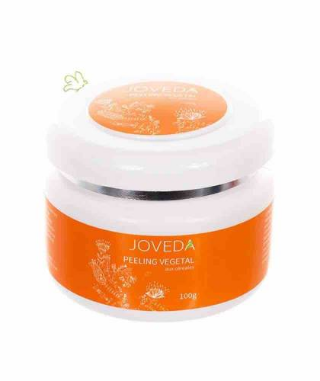What type of ingredients does the product feature?
Please answer the question with a single word or phrase, referencing the image.

plant-based